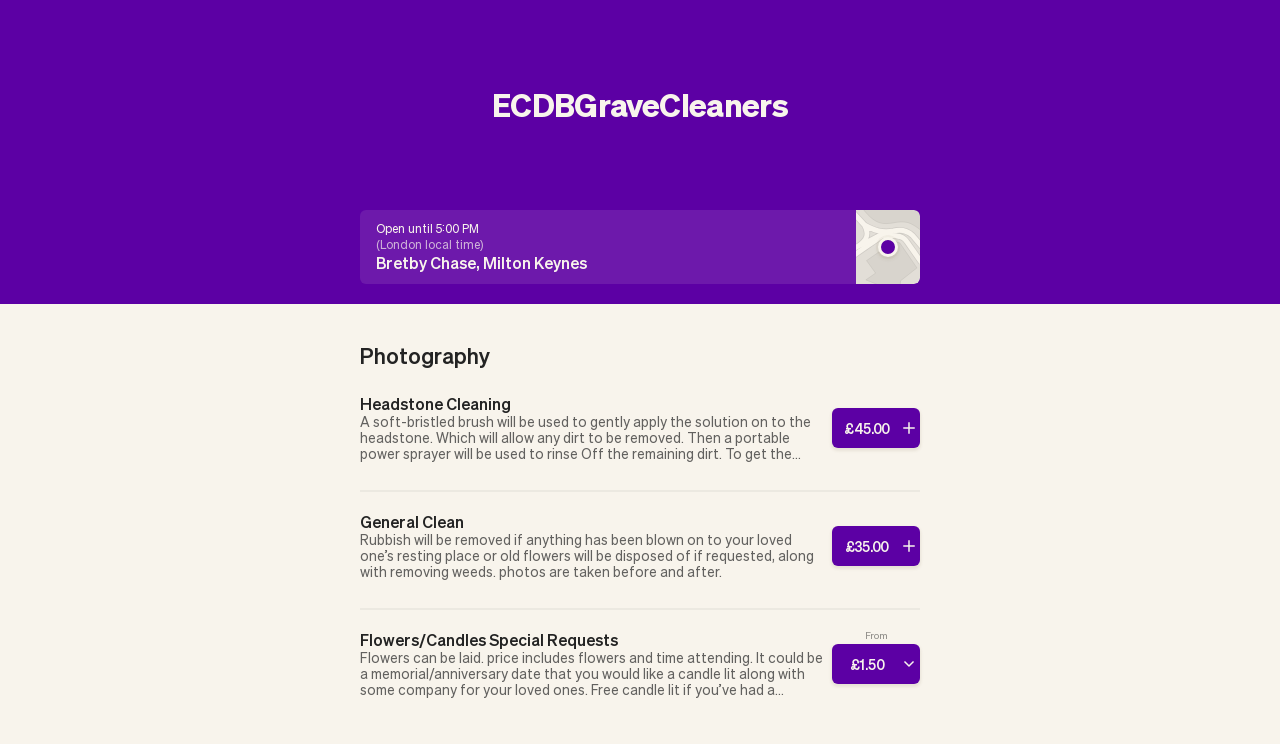What is the purpose of the Flowers/Candles Special Requests service?
Please answer the question with a detailed and comprehensive explanation.

The purpose of the Flowers/Candles Special Requests service is obtained from the StaticText element 'Flowers can be laid. price includes flowers and time attending. It could be a memorial/anniversary date that you would like a candle lit along with some company for your loved ones.' which describes the service as laying flowers and lighting candles.